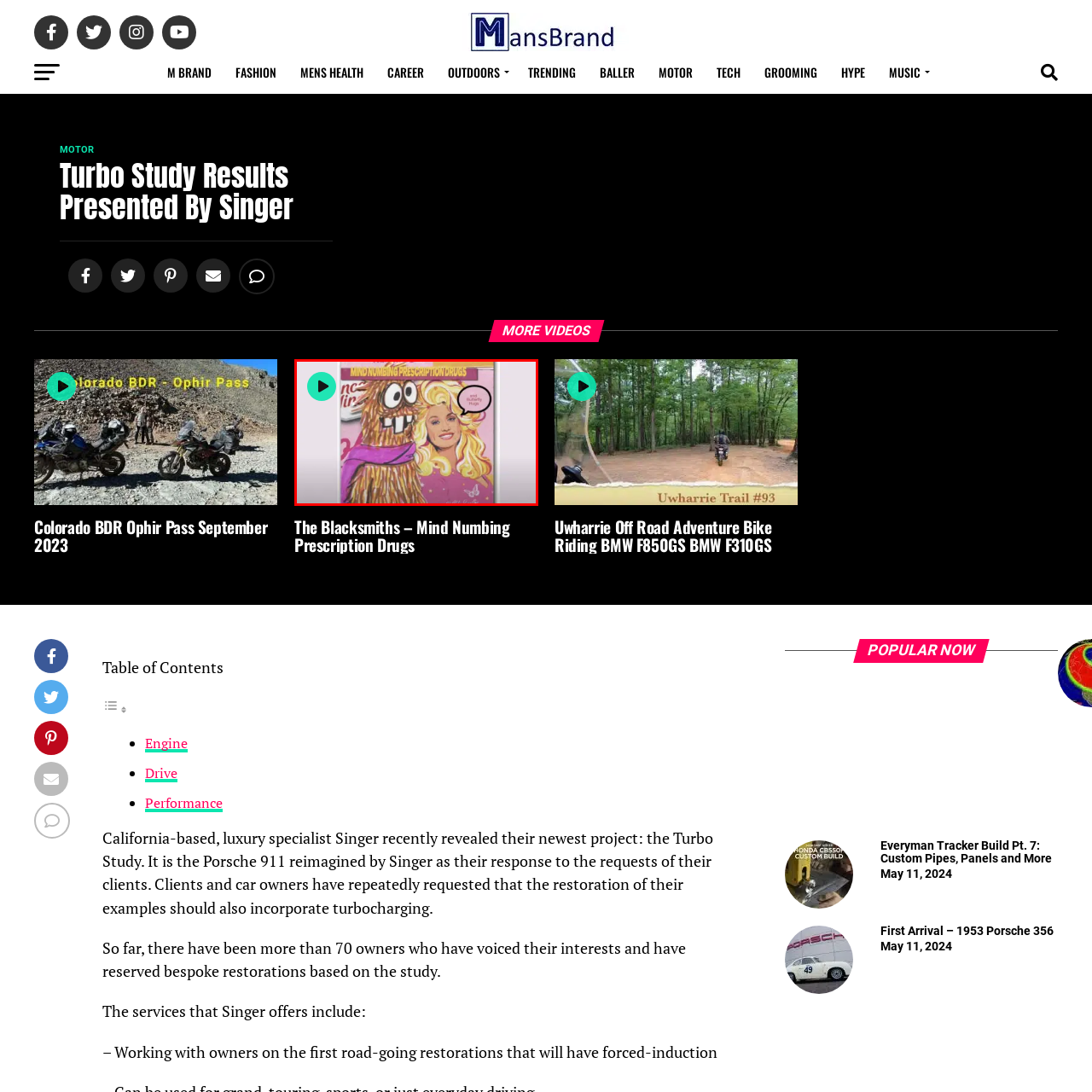Check the picture within the red bounding box and provide a brief answer using one word or phrase: What is the phrase in the speech bubble?

And Butterfly Hugs